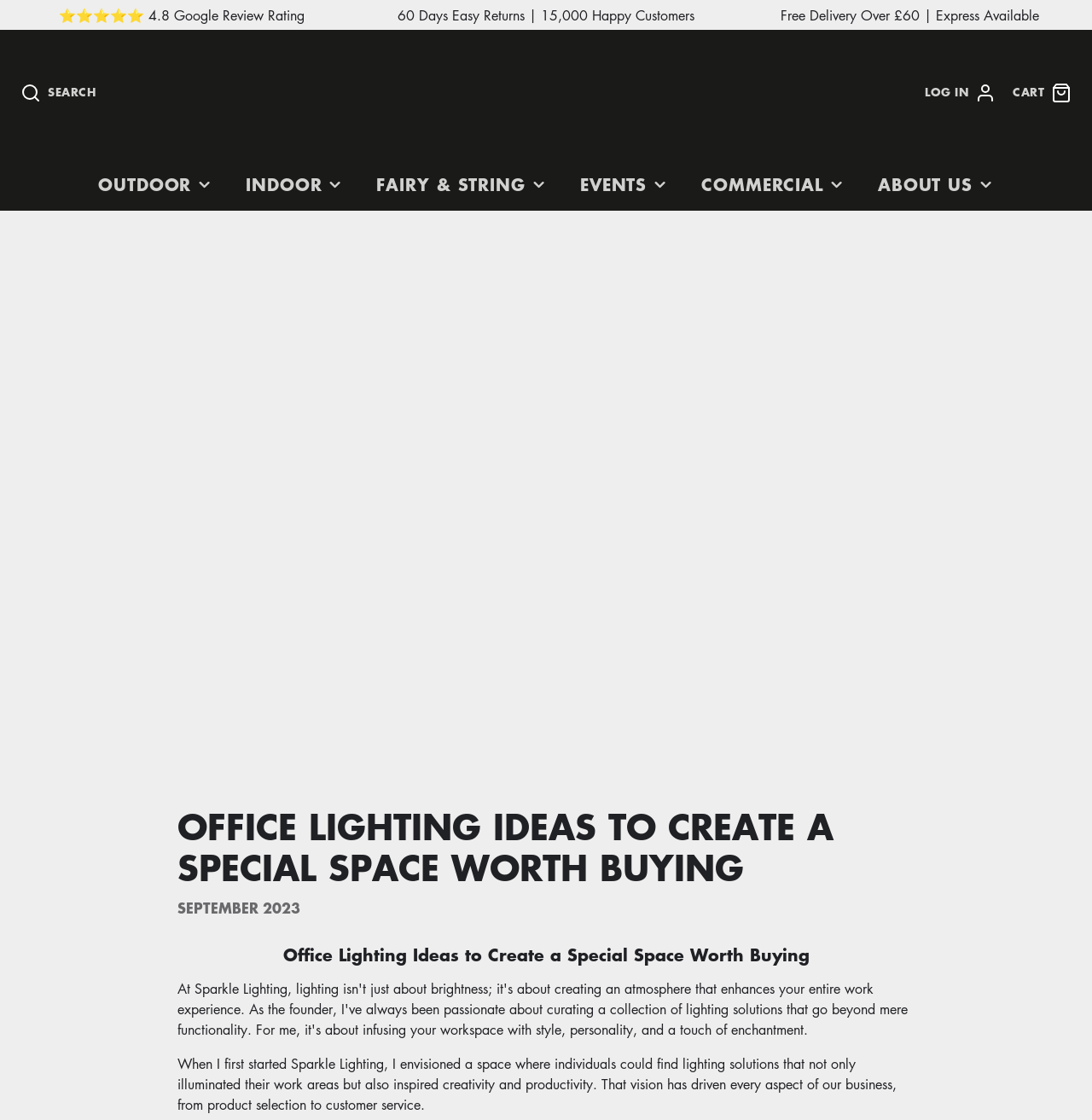Locate the bounding box coordinates of the clickable area needed to fulfill the instruction: "Read about tooth infections".

None